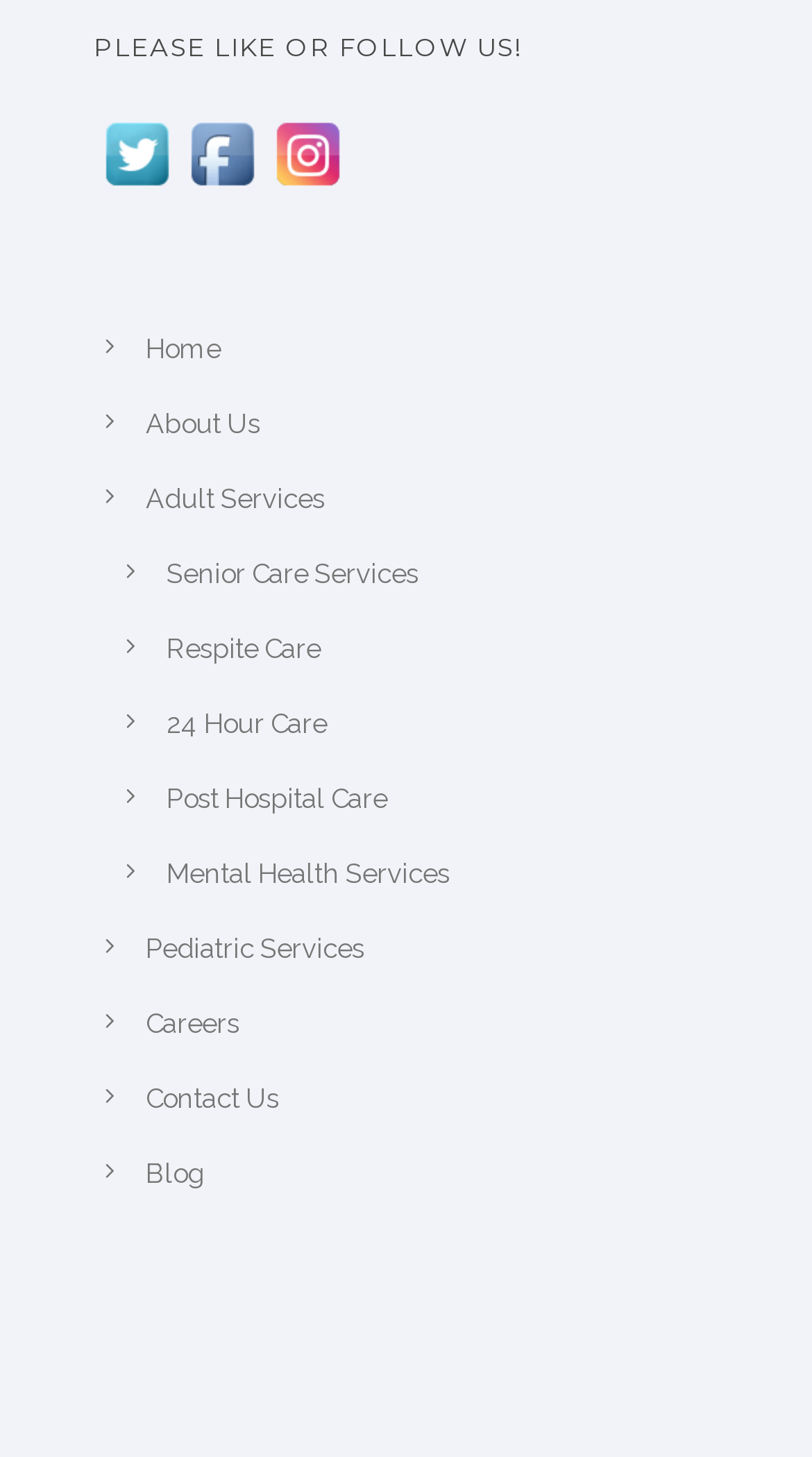Locate the UI element described as follows: "Adult Services". Return the bounding box coordinates as four float numbers between 0 and 1 in the order [left, top, right, bottom].

[0.179, 0.332, 0.4, 0.354]